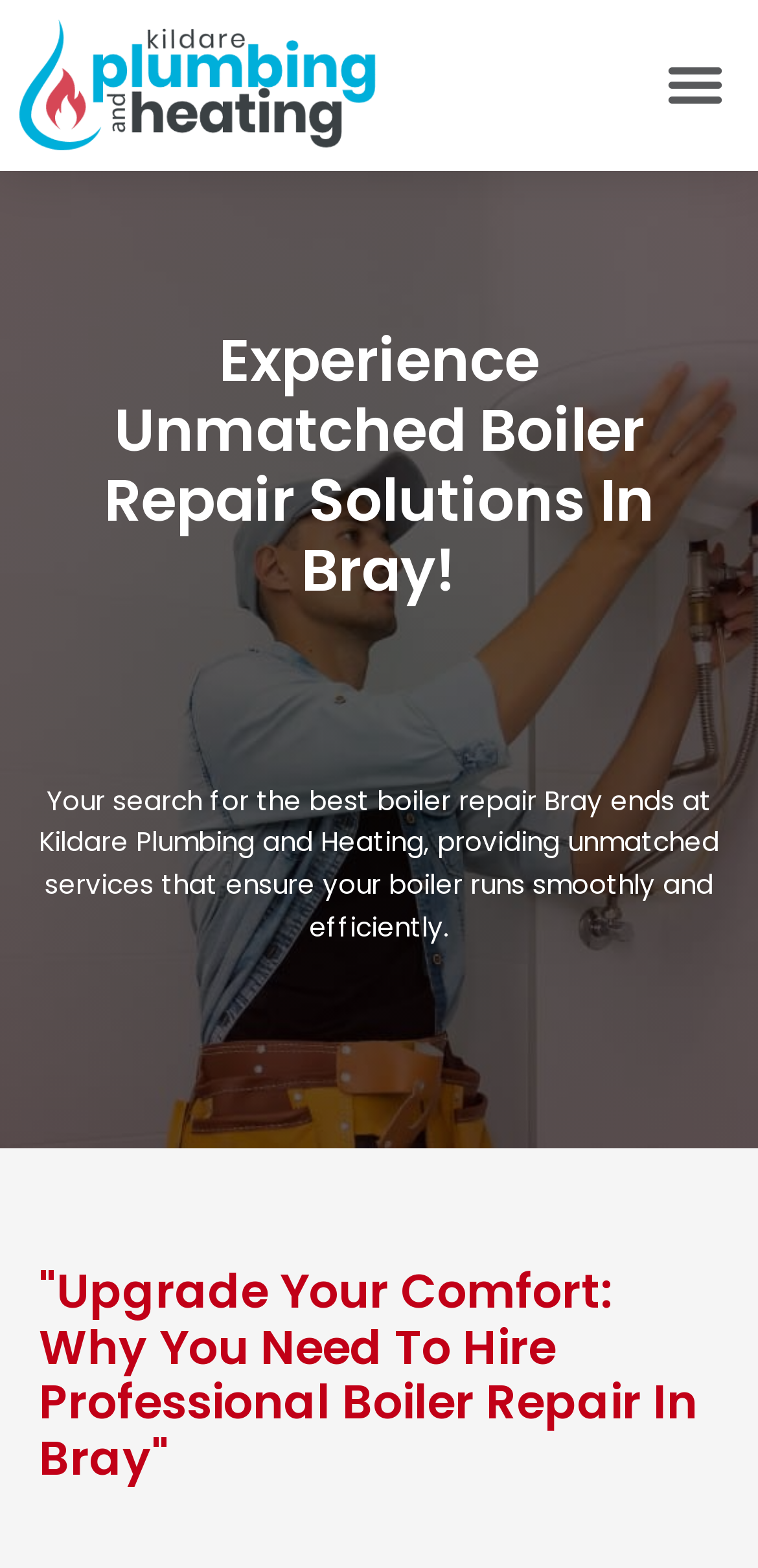Provide the bounding box coordinates of the UI element that matches the description: "Menu".

[0.859, 0.026, 0.974, 0.082]